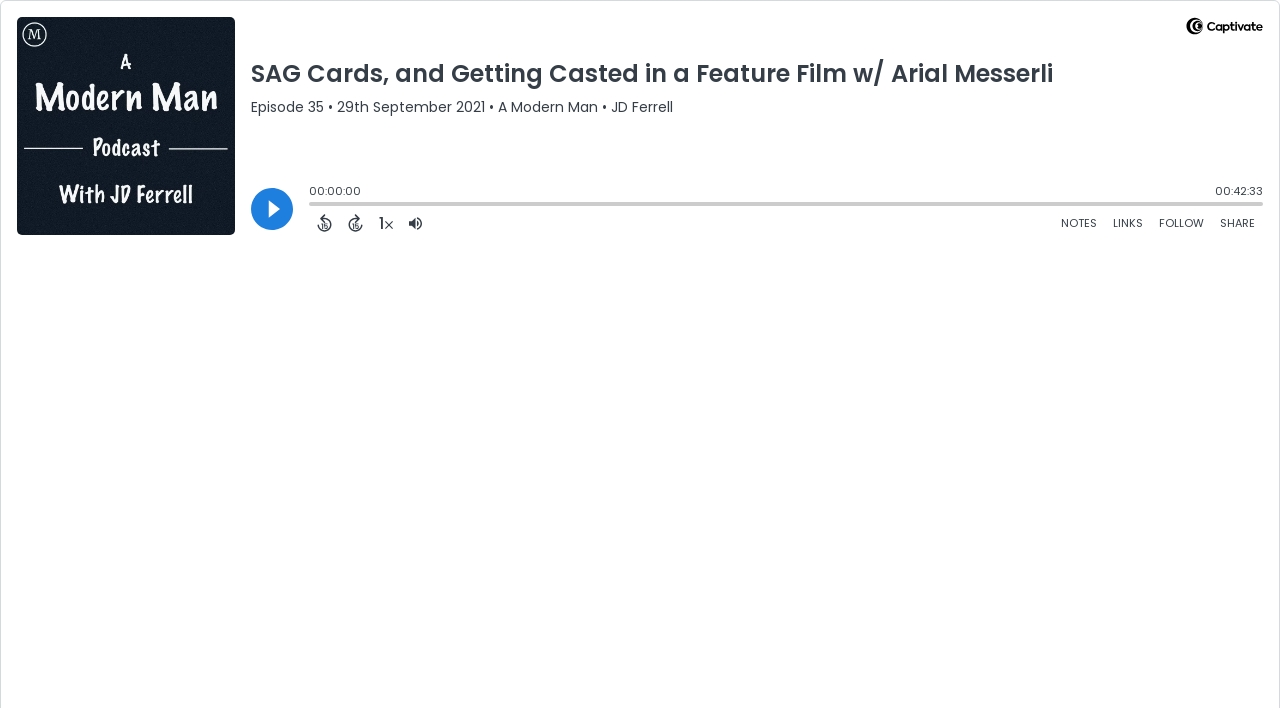From the element description parent_node: 00:00:00 aria-label="Play", predict the bounding box coordinates of the UI element. The coordinates must be specified in the format (top-left x, top-left y, bottom-right x, bottom-right y) and should be within the 0 to 1 range.

[0.196, 0.266, 0.229, 0.325]